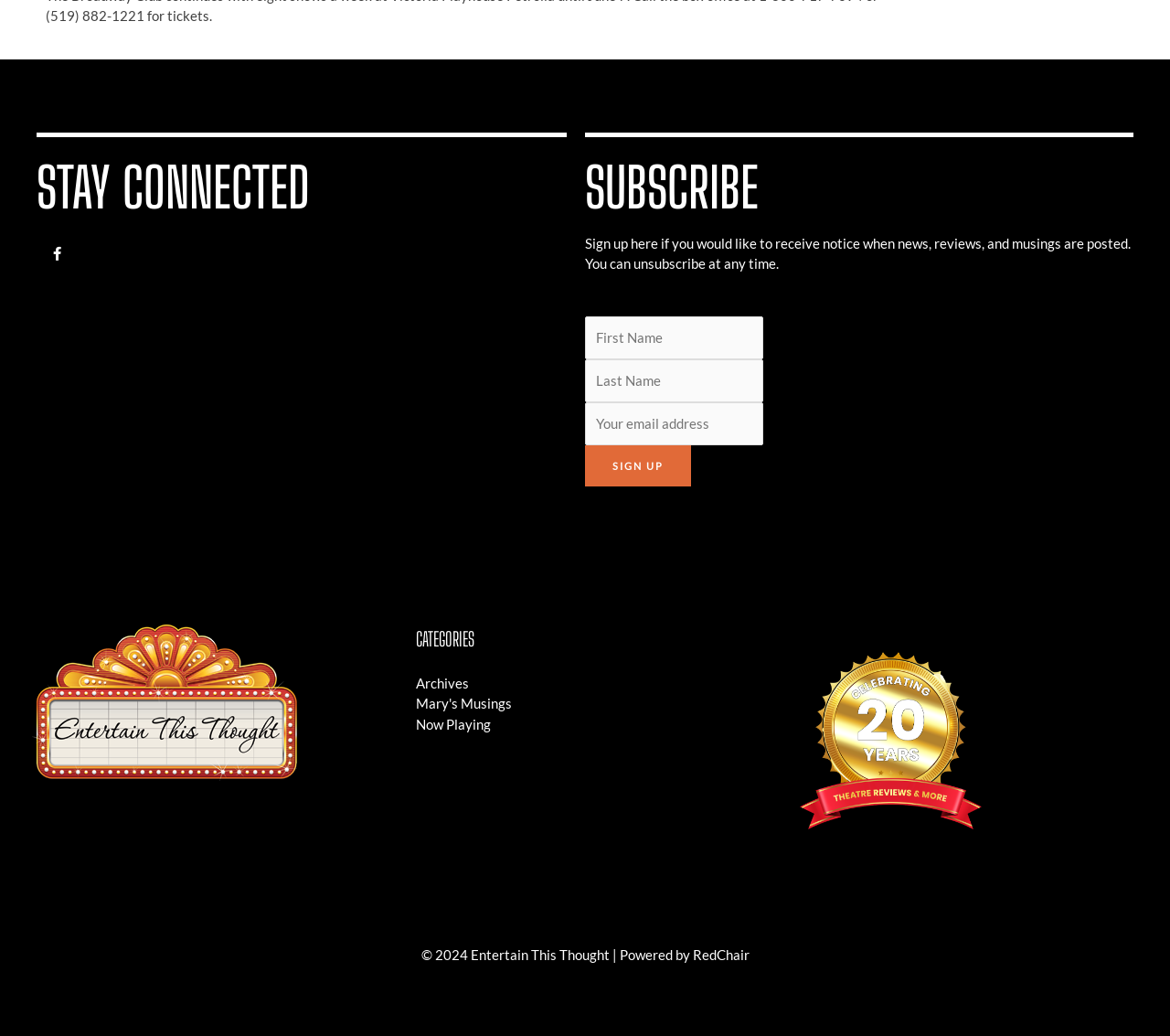Determine the bounding box coordinates of the area to click in order to meet this instruction: "Subscribe to the newsletter".

[0.5, 0.43, 0.591, 0.47]